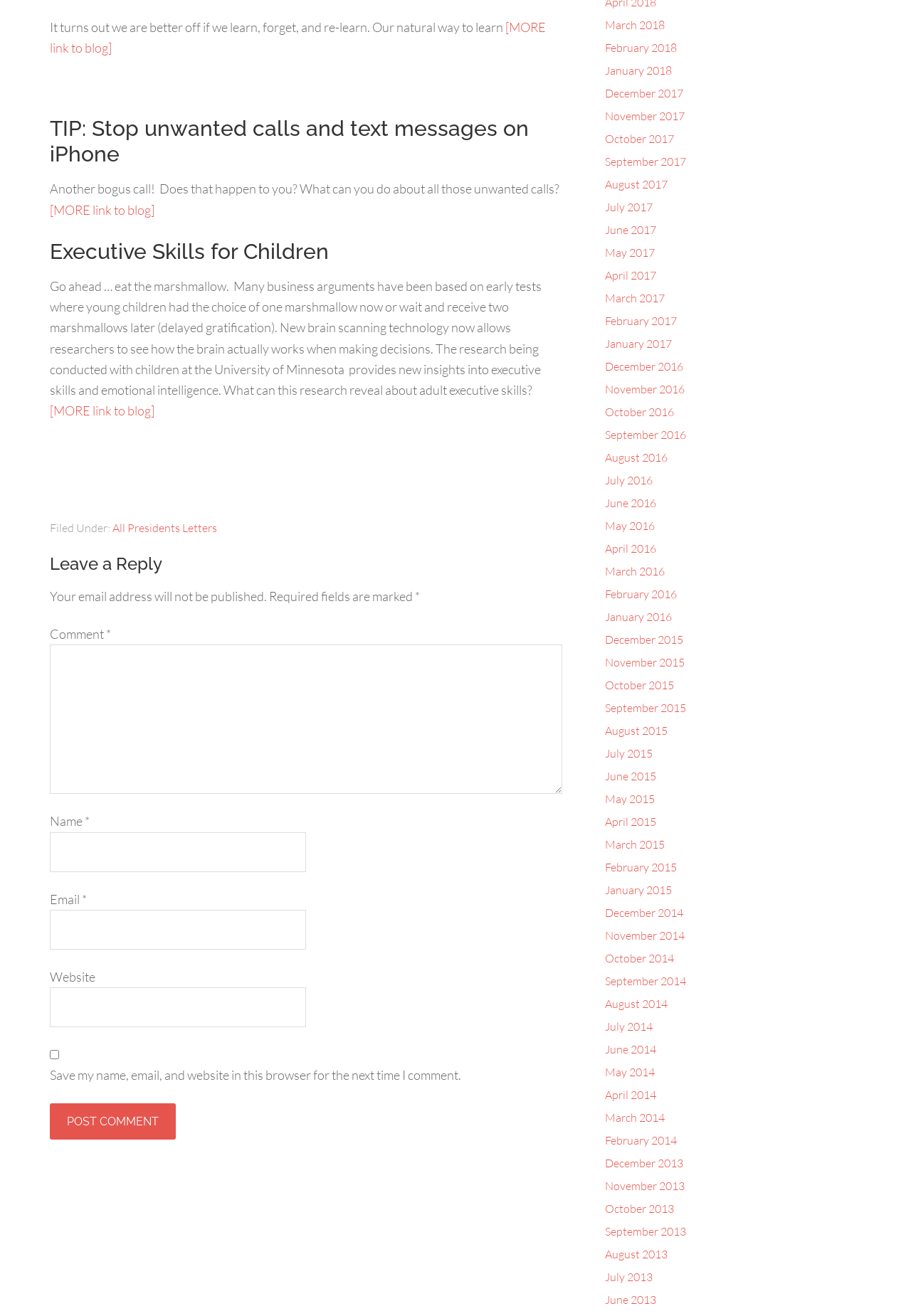Find the bounding box coordinates of the element's region that should be clicked in order to follow the given instruction: "Click the 'Post Comment' button". The coordinates should consist of four float numbers between 0 and 1, i.e., [left, top, right, bottom].

[0.055, 0.838, 0.193, 0.866]